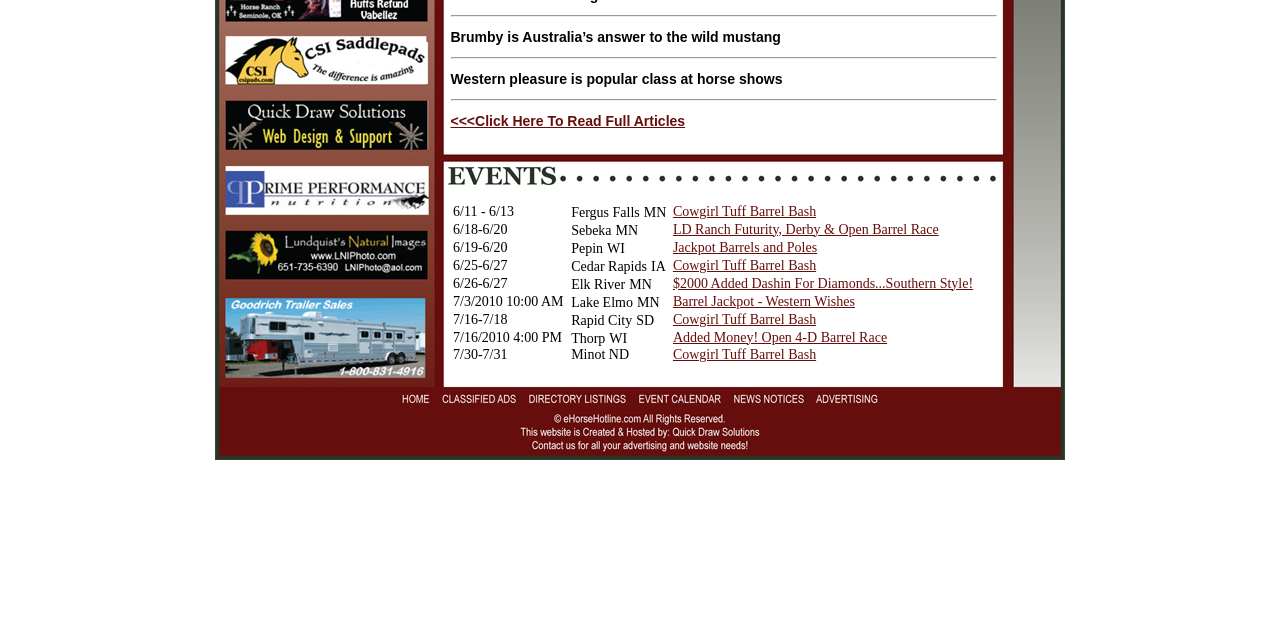Predict the bounding box for the UI component with the following description: "Jackpot Barrels and Poles".

[0.526, 0.374, 0.638, 0.398]